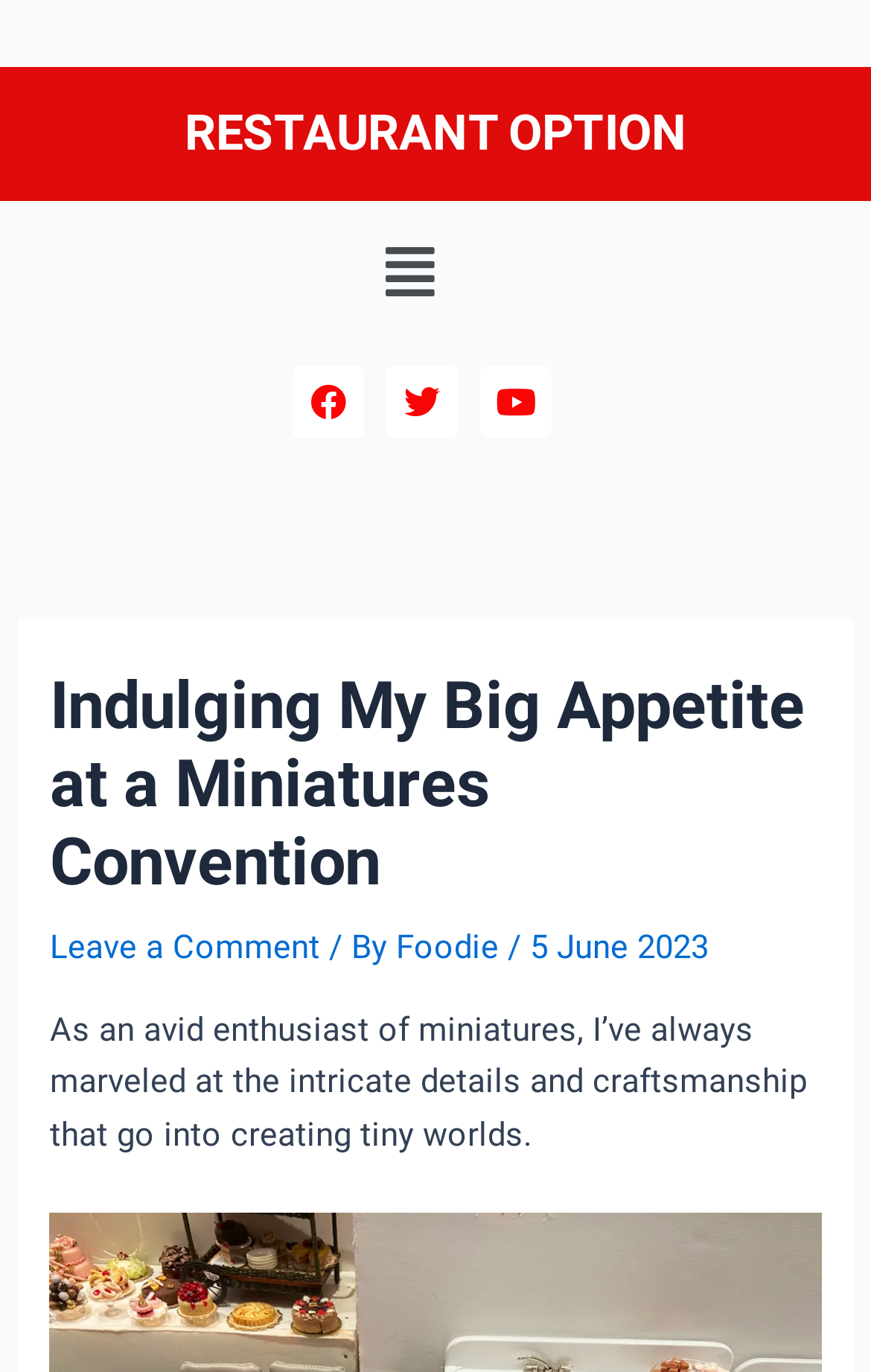What is the author's attitude towards miniatures? Please answer the question using a single word or phrase based on the image.

Marveling